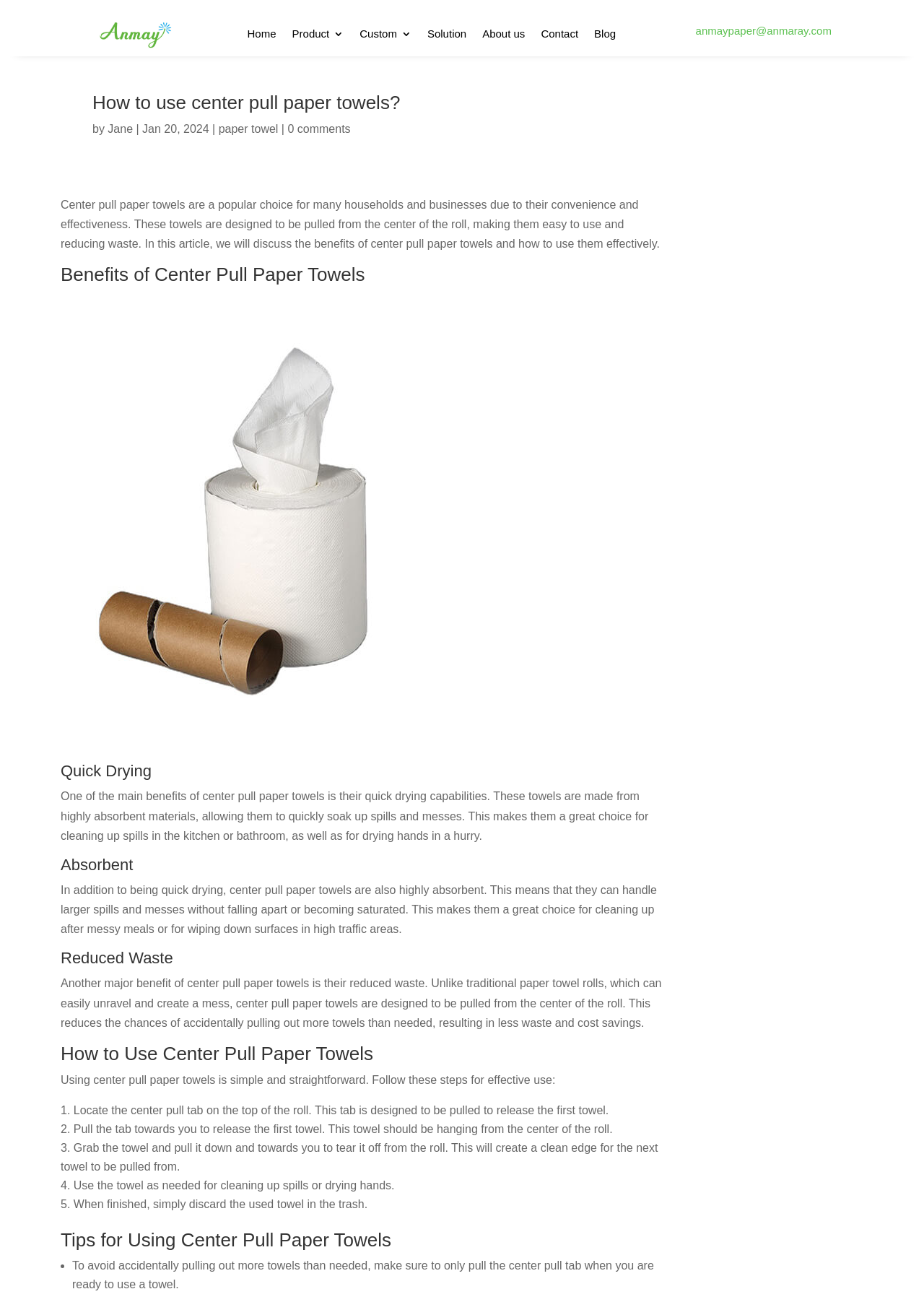Find the bounding box coordinates for the area you need to click to carry out the instruction: "Learn about home security". The coordinates should be four float numbers between 0 and 1, indicated as [left, top, right, bottom].

None